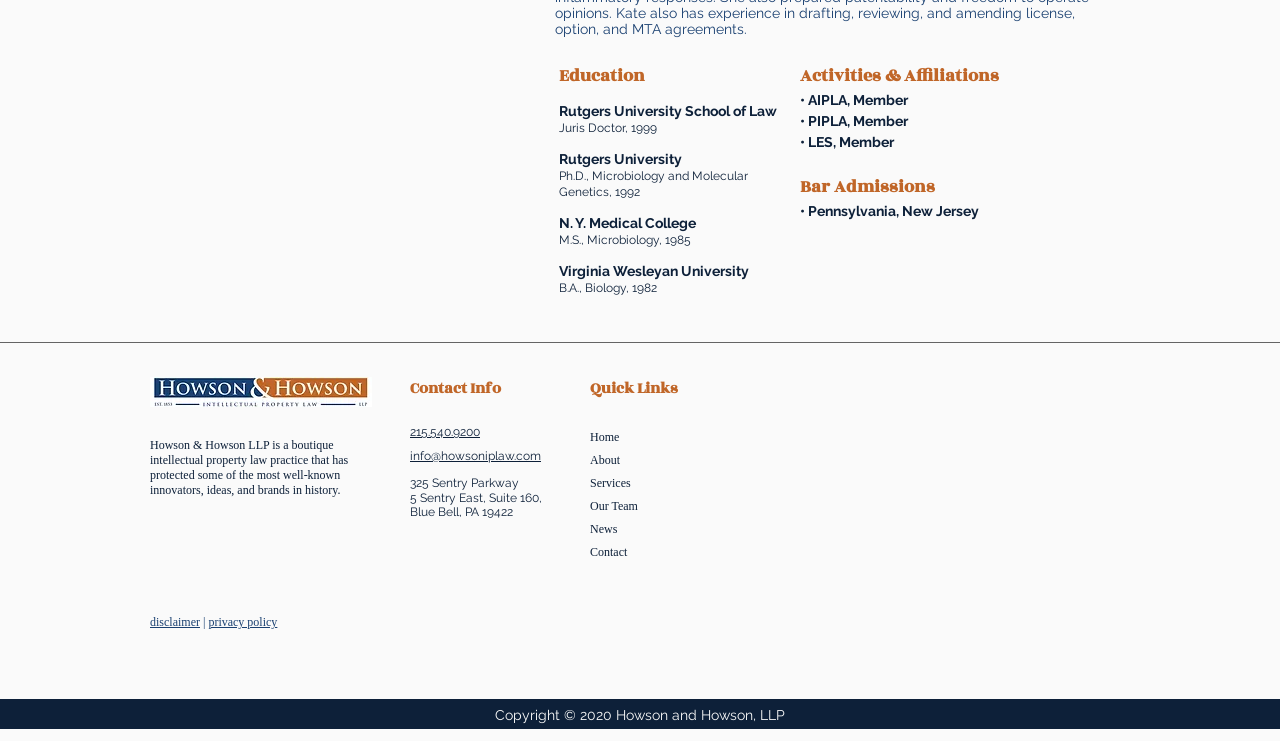Bounding box coordinates are specified in the format (top-left x, top-left y, bottom-right x, bottom-right y). All values are floating point numbers bounded between 0 and 1. Please provide the bounding box coordinate of the region this sentence describes: disclaimer

[0.117, 0.83, 0.156, 0.849]